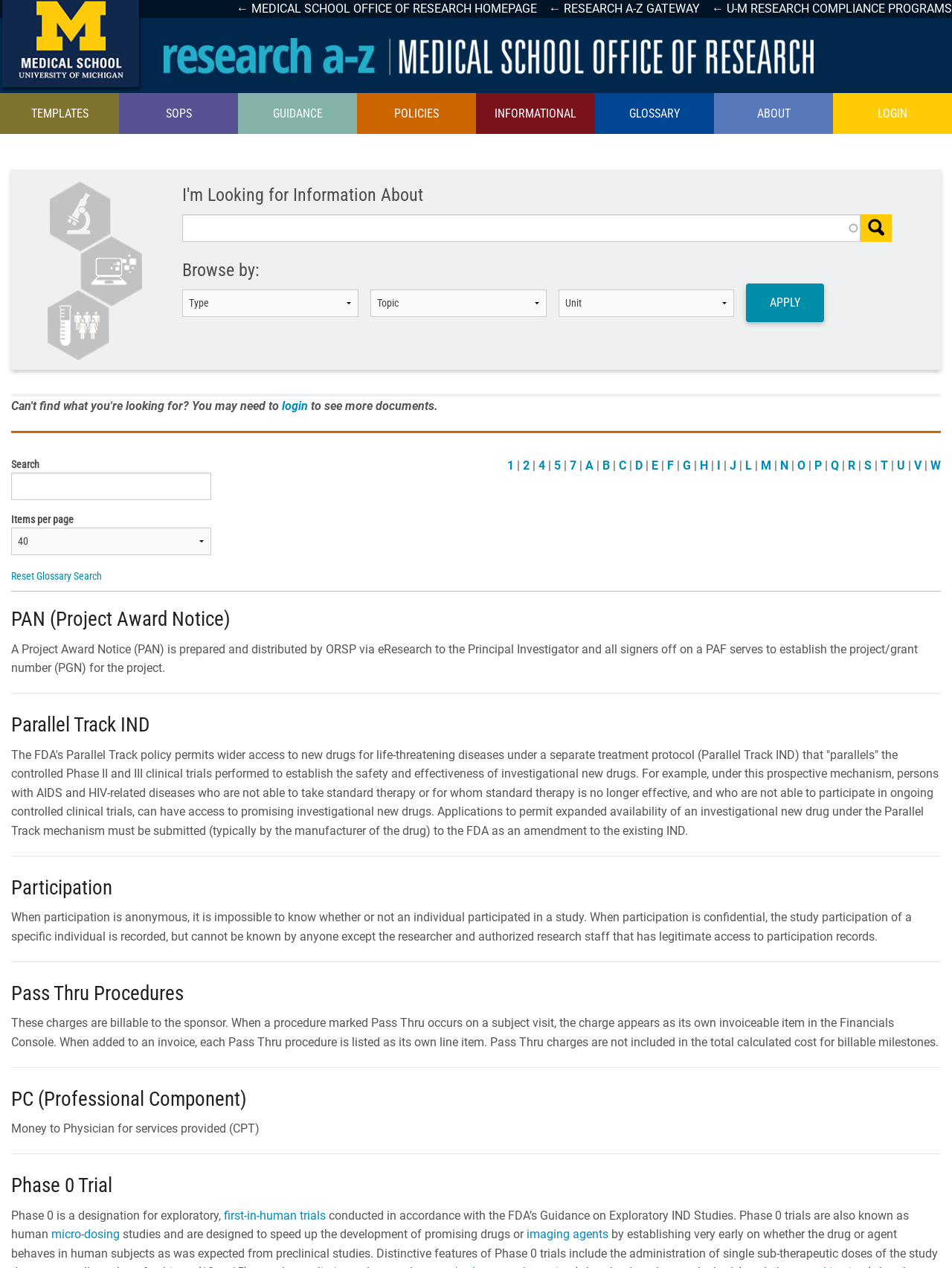What is the difference between anonymous and confidential participation?
Kindly offer a detailed explanation using the data available in the image.

I read the text under the heading 'Participation' and found that when participation is anonymous, it is impossible to know whether or not an individual participated in a study, whereas when participation is confidential, the study participation of a specific individual is recorded, but cannot be known by anyone except the researcher and authorized research staff that has legitimate access to participation records.